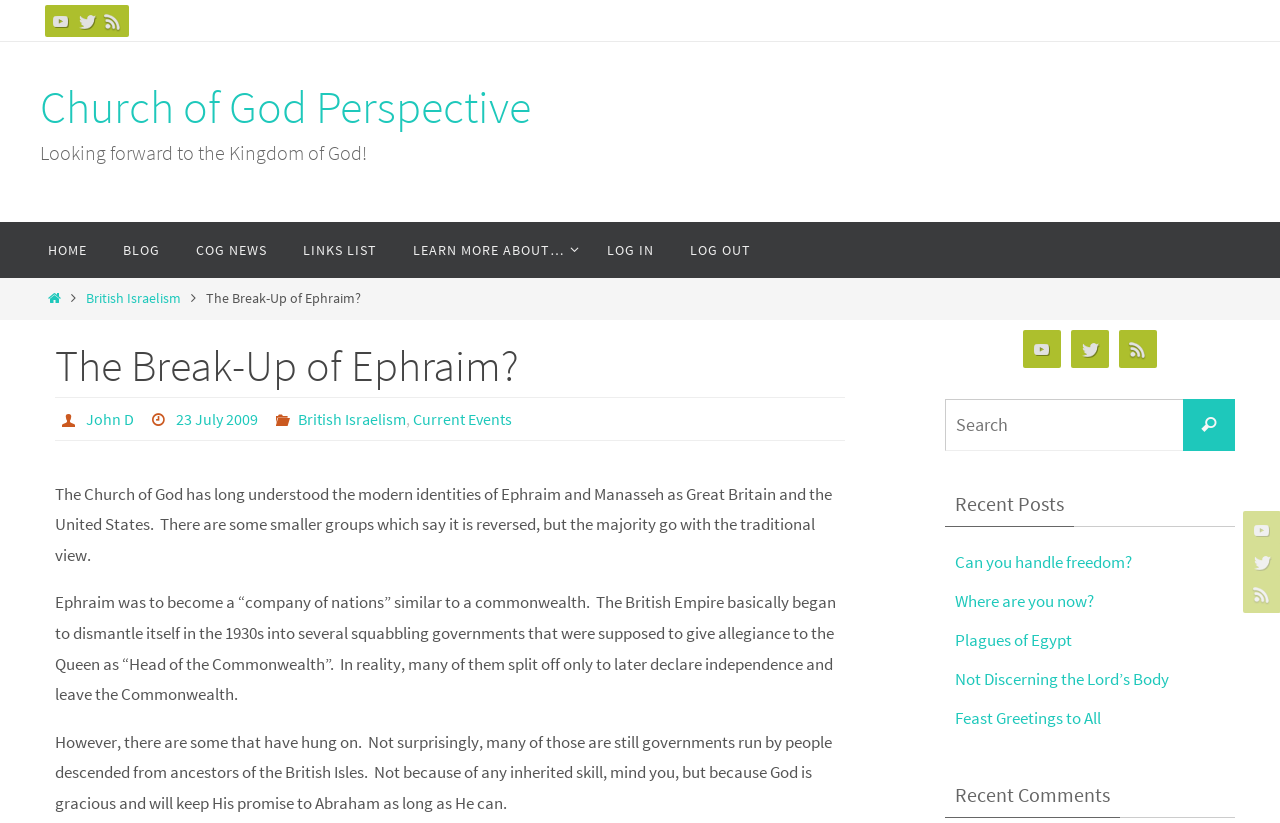Summarize the webpage comprehensively, mentioning all visible components.

This webpage is about the Church of God Perspective, specifically discussing the break-up of Ephraim. At the top left, there are three social media links: YouTube, Twitter, and RSS, each accompanied by an image. Below these links, there is a heading "The Break-Up of Ephraim?" followed by a brief description of the article's author, John D, and the date it was published, July 23, 2009. 

The main content of the article is divided into three paragraphs, which discuss the Church of God's understanding of Ephraim and Manasseh as Great Britain and the United States, the dismantling of the British Empire, and how some governments have hung on to their British heritage.

On the right side of the page, there is a navigation menu with links to HOME, BLOG, COG NEWS, LINKS LIST, and LEARN MORE ABOUT. Below this menu, there are links to LOG IN and LOG OUT. 

Further down the page, there is a table with three social media links: YouTube, Twitter, and RSS, each accompanied by an image. Next to this table, there is a search box with a button labeled "Search". 

Below the search box, there is a heading "Recent Posts" followed by five links to recent articles. Finally, there is a heading "Recent Comments" at the bottom of the page.